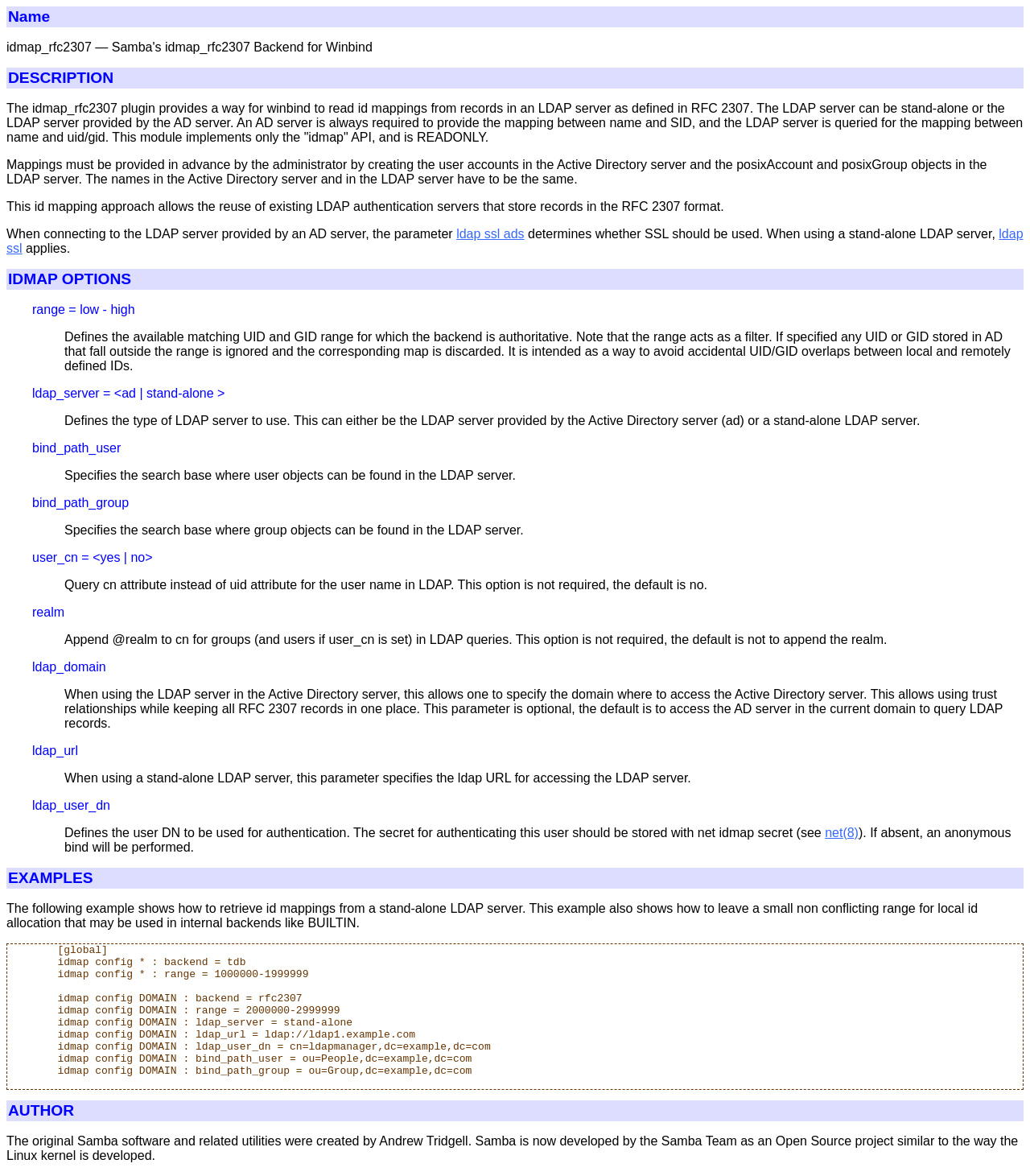Explain the contents of the webpage comprehensively.

The webpage is about the idmap_rfc2307 plugin, which provides a way for winbind to read id mappings from records in an LDAP server as defined in RFC 2307. 

At the top of the page, there are three headings: "Name", "DESCRIPTION", and "IDMAP OPTIONS". 

Below the "DESCRIPTION" heading, there are four paragraphs of text that explain the purpose and functionality of the idmap_rfc2307 plugin. The text describes how the plugin works, including the requirement for mappings to be provided in advance by the administrator and the reuse of existing LDAP authentication servers that store records in the RFC 2307 format.

Under the "IDMAP OPTIONS" heading, there is a list of options with descriptions, including "range", "ldap_server", "bind_path_user", "bind_path_group", "user_cn", "realm", "ldap_domain", "ldap_url", and "ldap_user_dn". Each option has a brief description and some have additional details.

Further down the page, there is an "EXAMPLES" section that provides an example of how to retrieve id mappings from a stand-alone LDAP server. The example includes configuration settings for the idmap_rfc2307 plugin.

Finally, at the bottom of the page, there is an "AUTHOR" section that credits the original creators of the Samba software and notes that it is now developed by the Samba Team as an Open Source project.